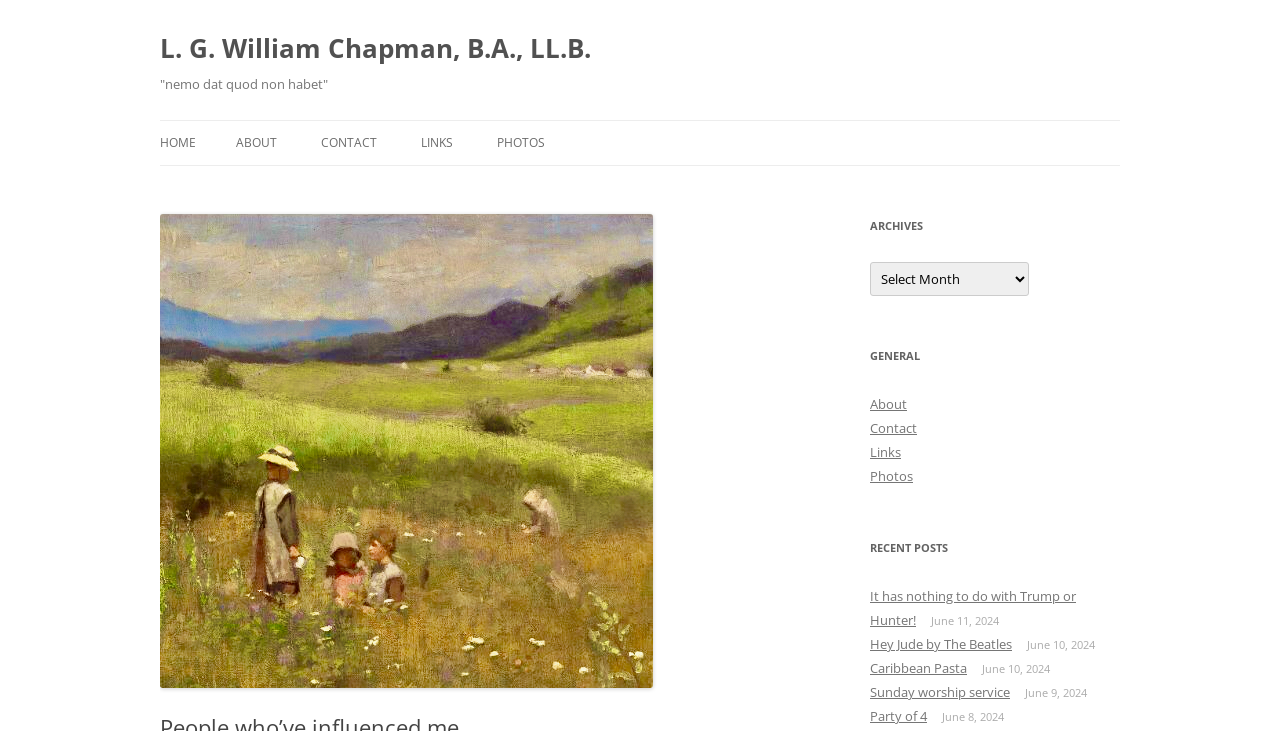Find the bounding box coordinates of the clickable region needed to perform the following instruction: "Select an option from the Archives combobox". The coordinates should be provided as four float numbers between 0 and 1, i.e., [left, top, right, bottom].

[0.68, 0.359, 0.804, 0.405]